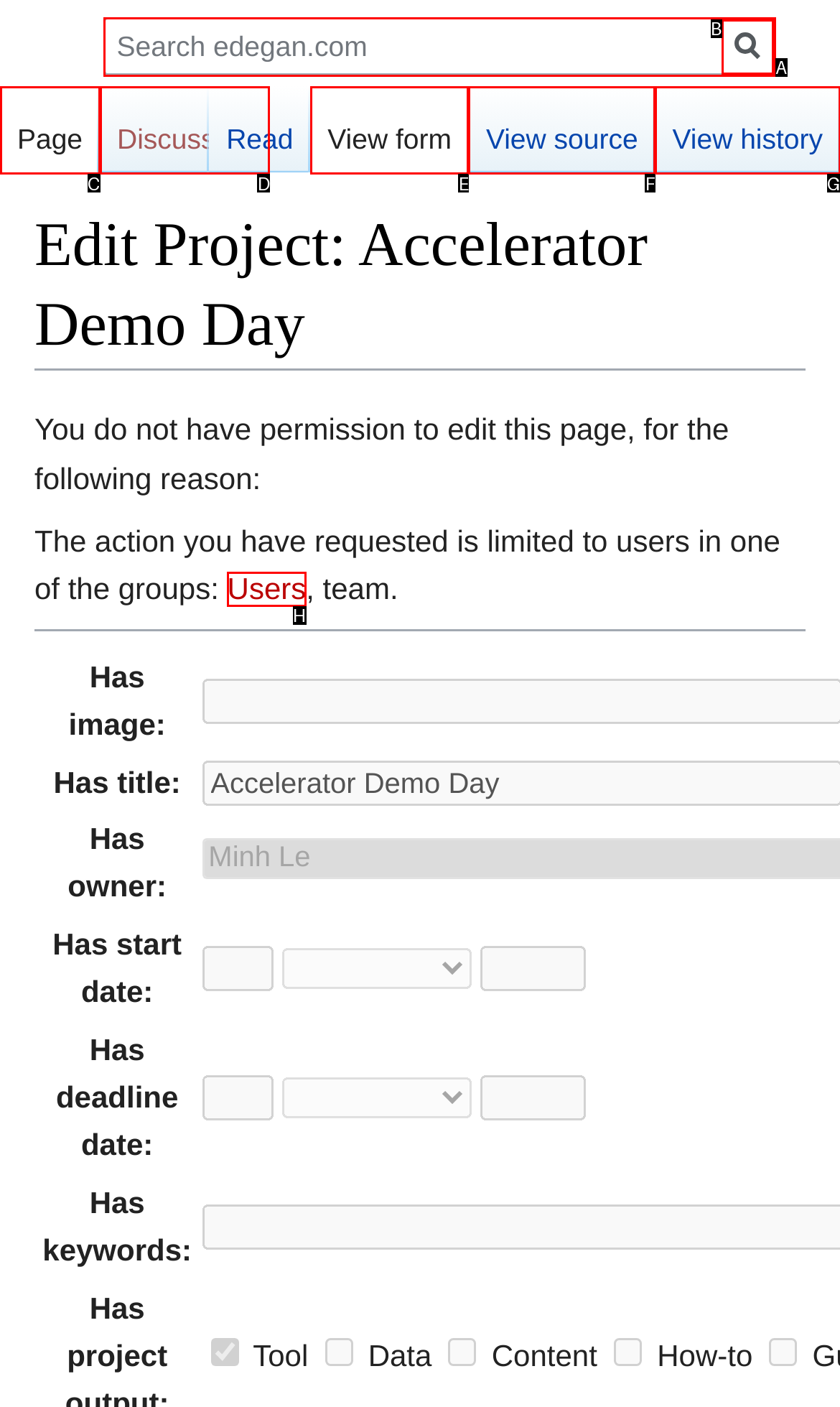Identify the HTML element that corresponds to the following description: View history. Provide the letter of the correct option from the presented choices.

G